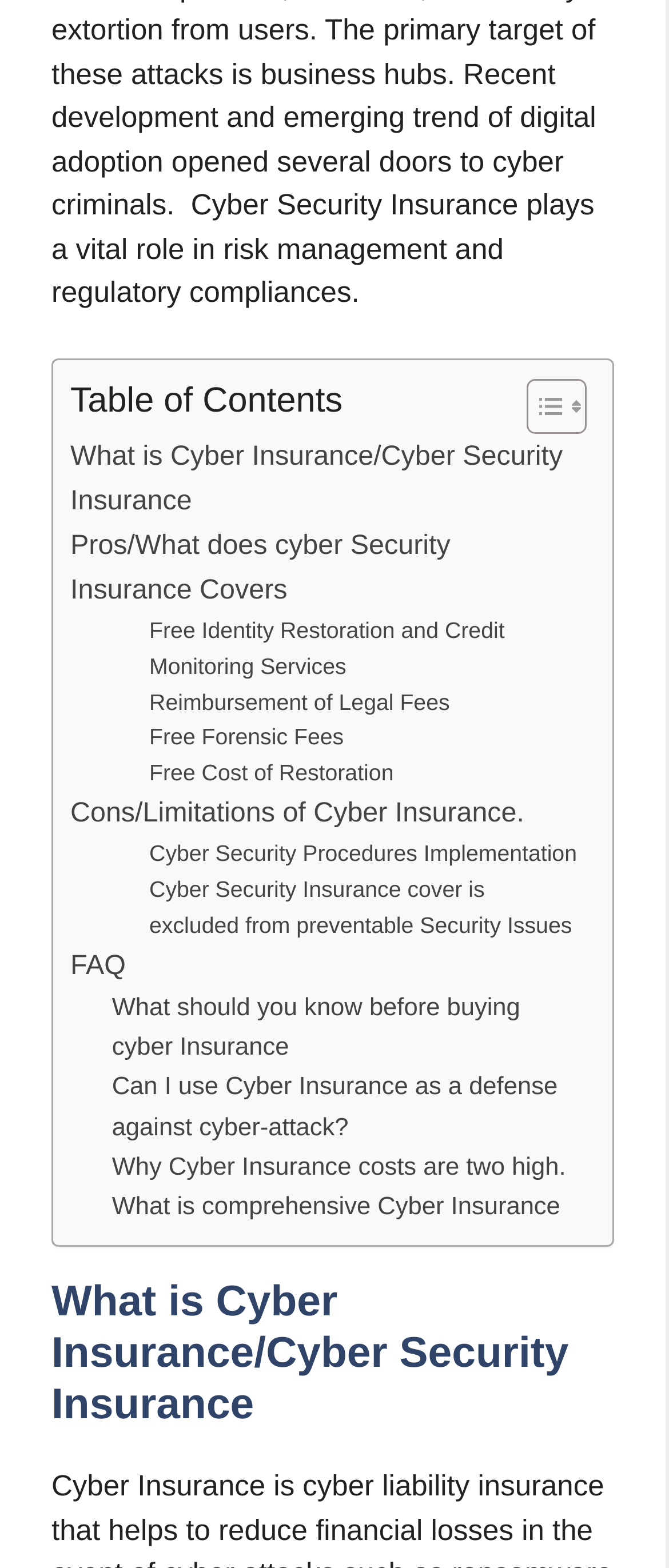What is the purpose of the two images next to the 'Toggle Table of Content' link?
Based on the image, give a one-word or short phrase answer.

To toggle the table of content